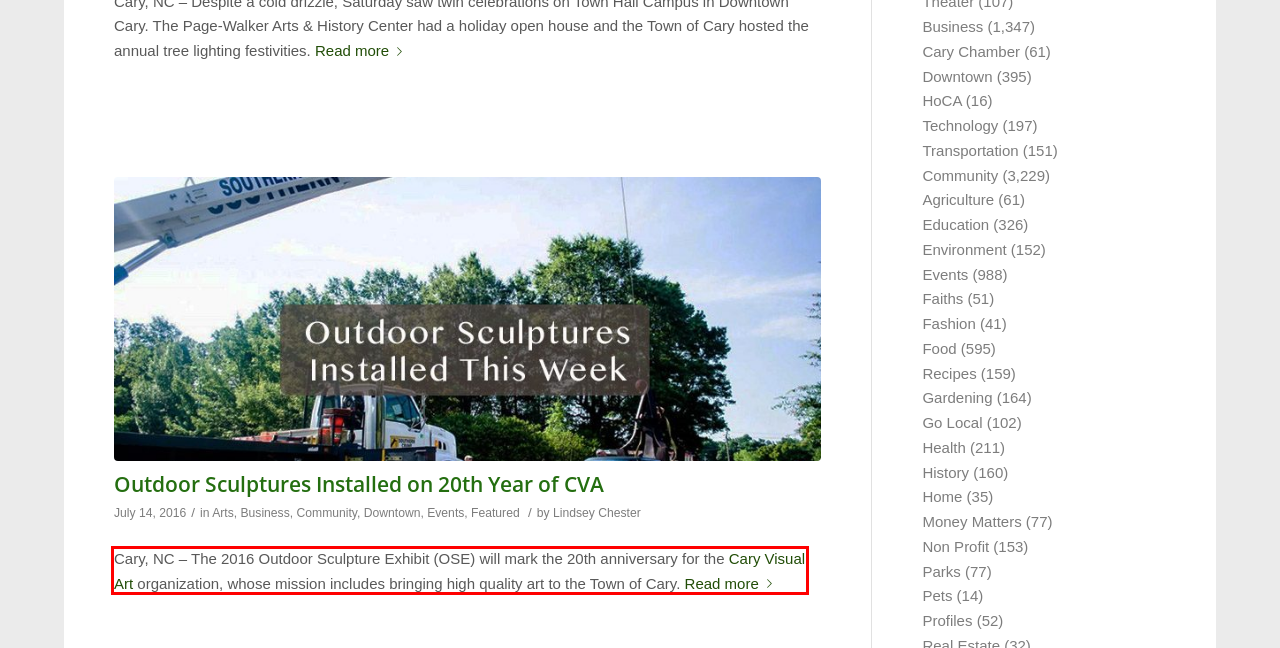You have a screenshot of a webpage with an element surrounded by a red bounding box. Choose the webpage description that best describes the new page after clicking the element inside the red bounding box. Here are the candidates:
A. CaryCitizen – News & information for Cary, North Carolina
B. Agriculture – CaryCitizen Archive
C. Downtown – CaryCitizen Archive
D. Goodtree.Studio – Filmmaker, Photographer & Producer Hal Goodtree • Cary, North Carolina
E. Cary Visual Art
F. Film – CaryCitizen Archive
G. HoCA – CaryCitizen Archive
H. Community – CaryCitizen Archive

E